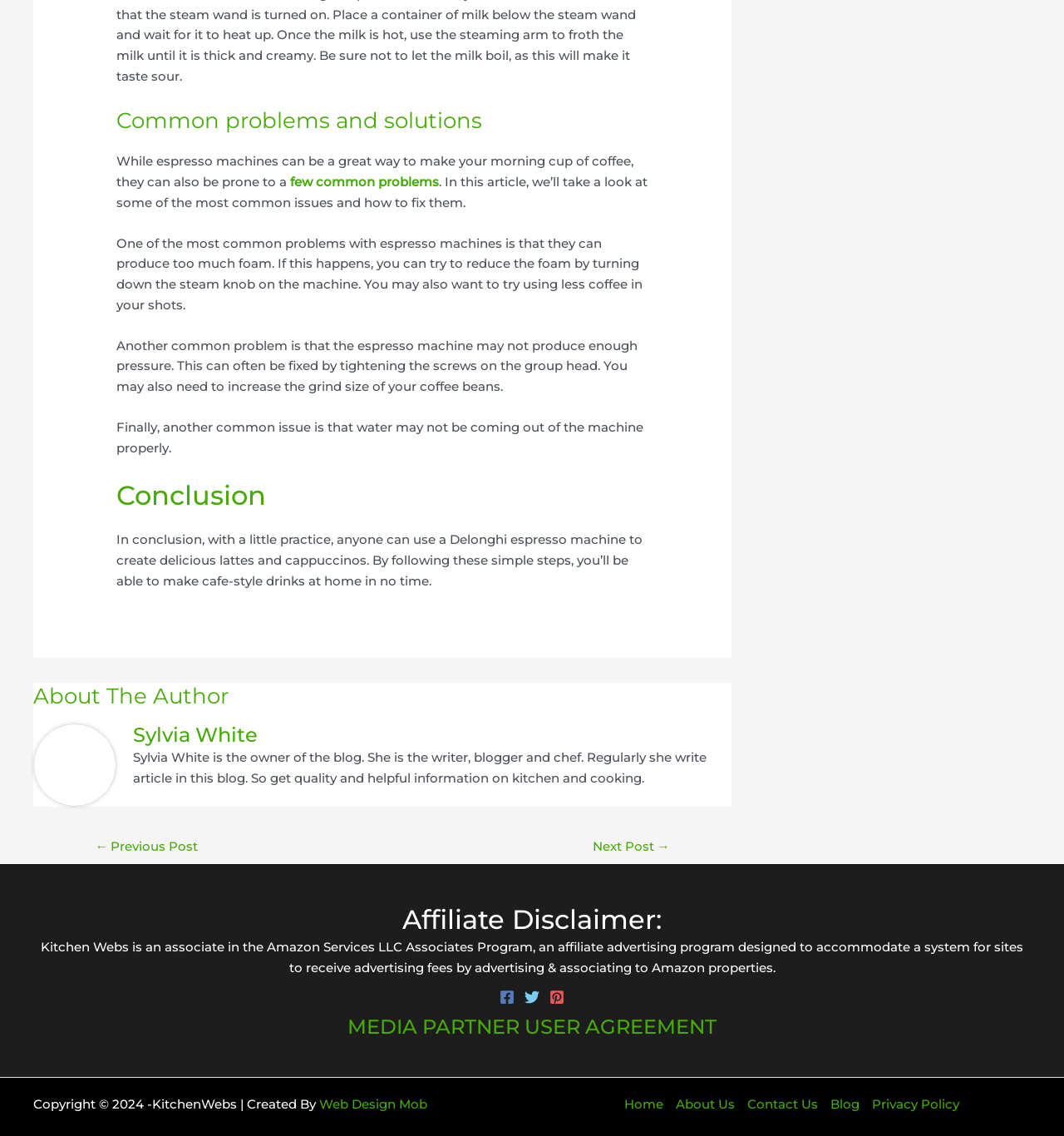What is the common problem with espresso machines?
Look at the image and answer the question using a single word or phrase.

Too much foam